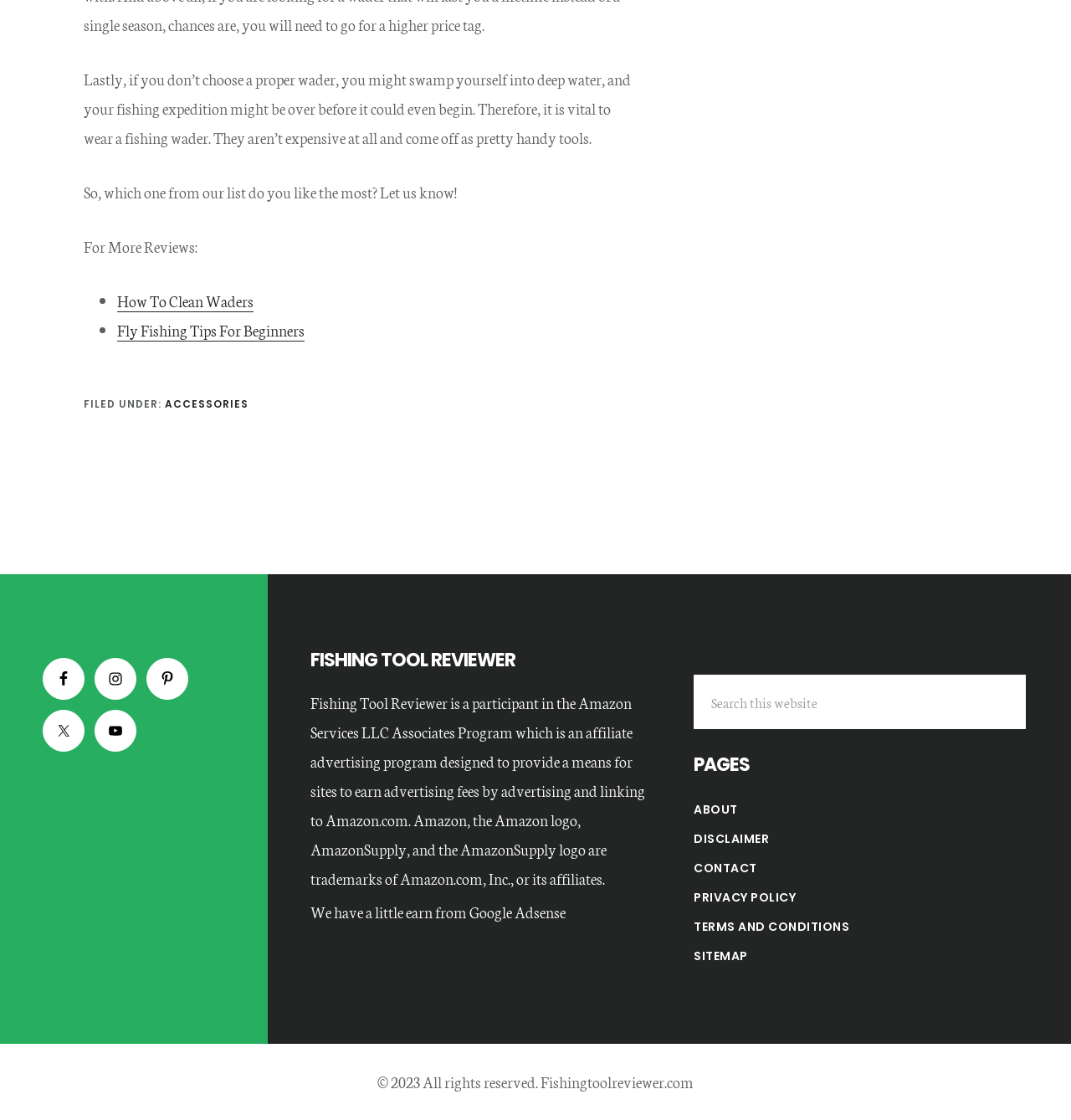Can you show the bounding box coordinates of the region to click on to complete the task described in the instruction: "Clean waders"?

[0.109, 0.259, 0.237, 0.279]